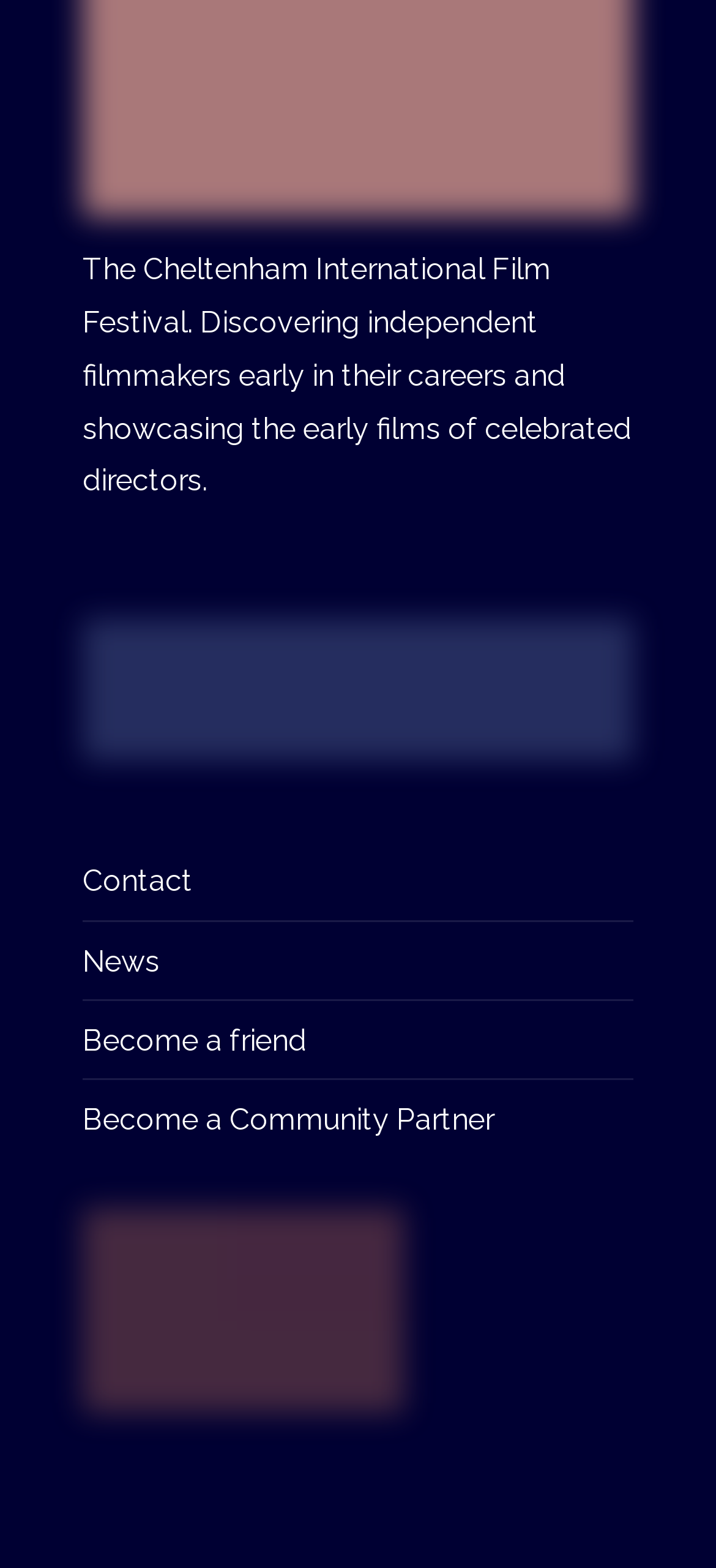Identify the bounding box for the UI element specified in this description: "Become a friend". The coordinates must be four float numbers between 0 and 1, formatted as [left, top, right, bottom].

[0.115, 0.648, 0.885, 0.679]